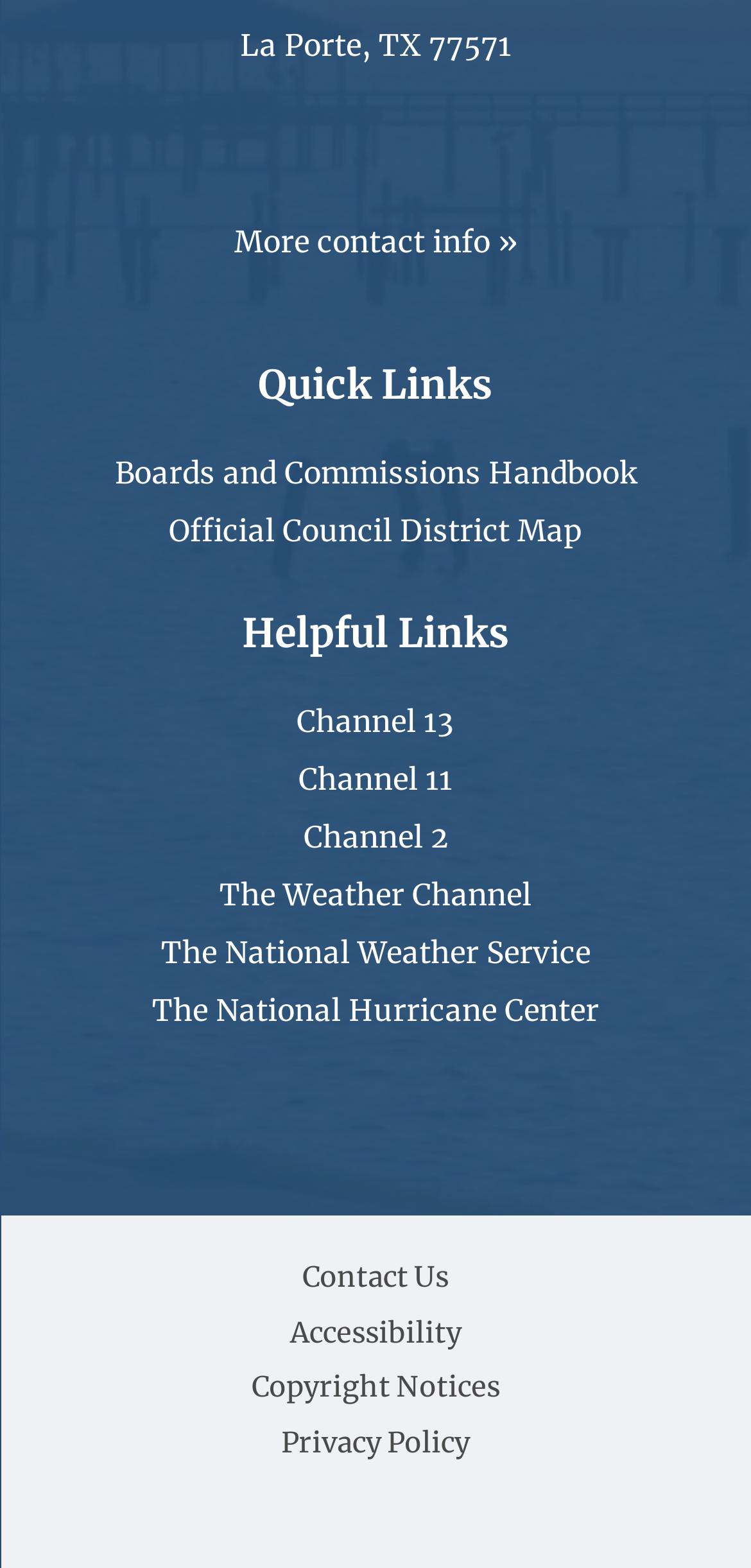How many links are under the 'Helpful Links' section?
Please respond to the question with a detailed and thorough explanation.

The 'Helpful Links' section has a heading and 6 links underneath, which are 'Channel 13', 'Channel 11', 'Channel 2', 'The Weather Channel', 'The National Weather Service', and 'The National Hurricane Center', so the answer is 6.